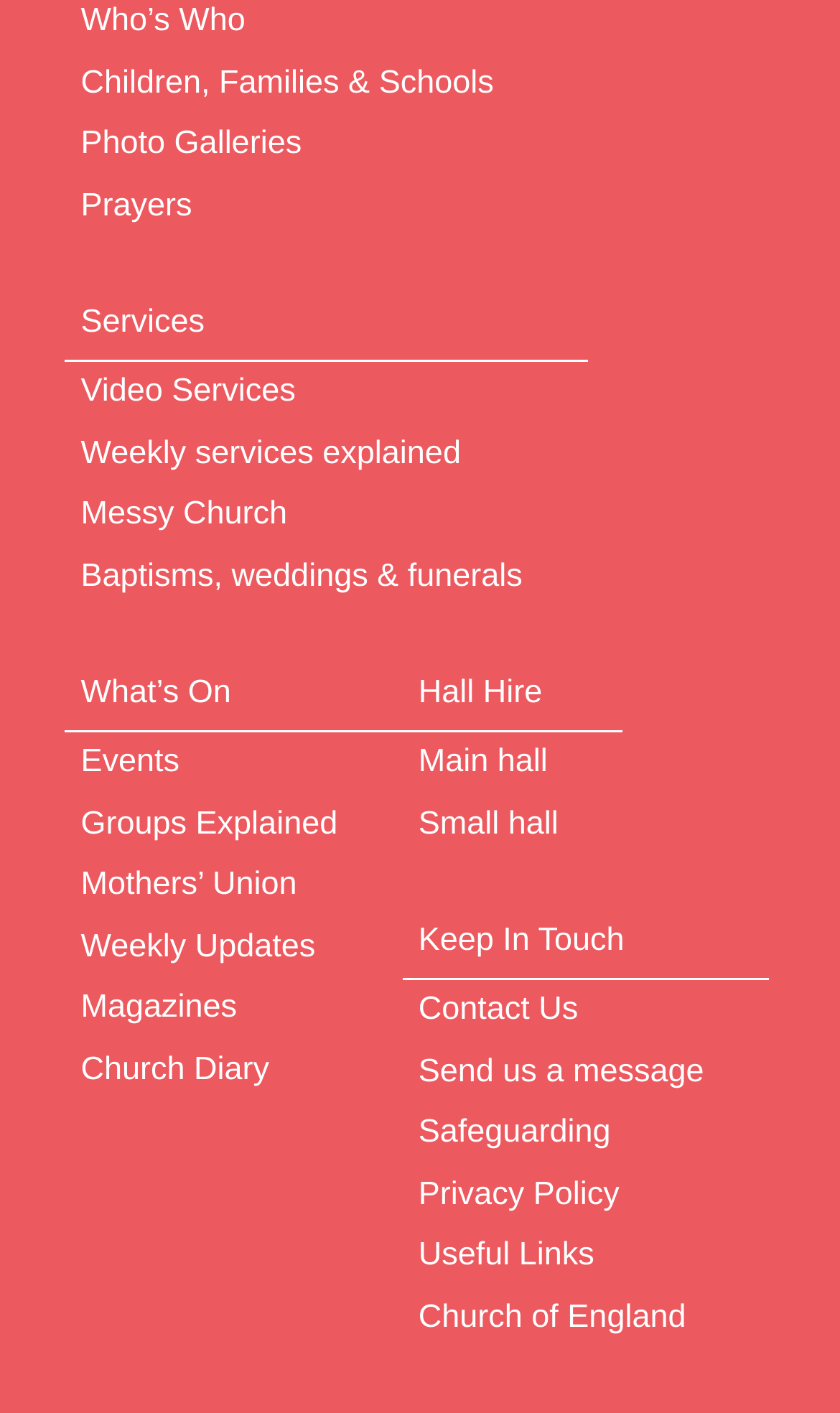Using the description "Send us a message", predict the bounding box of the relevant HTML element.

[0.479, 0.736, 0.857, 0.78]